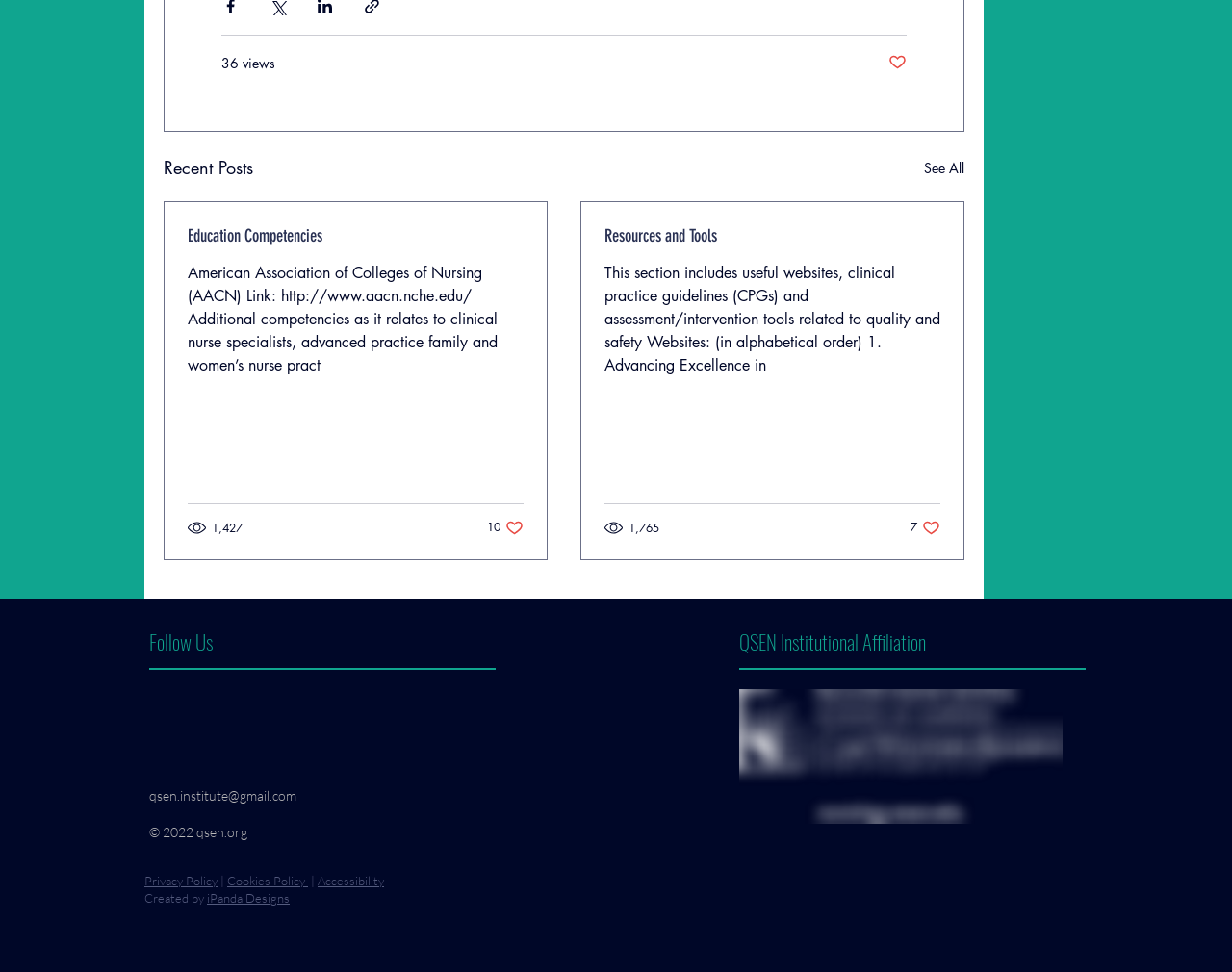Determine the coordinates of the bounding box for the clickable area needed to execute this instruction: "Visit 'Facebook'".

[0.14, 0.719, 0.183, 0.773]